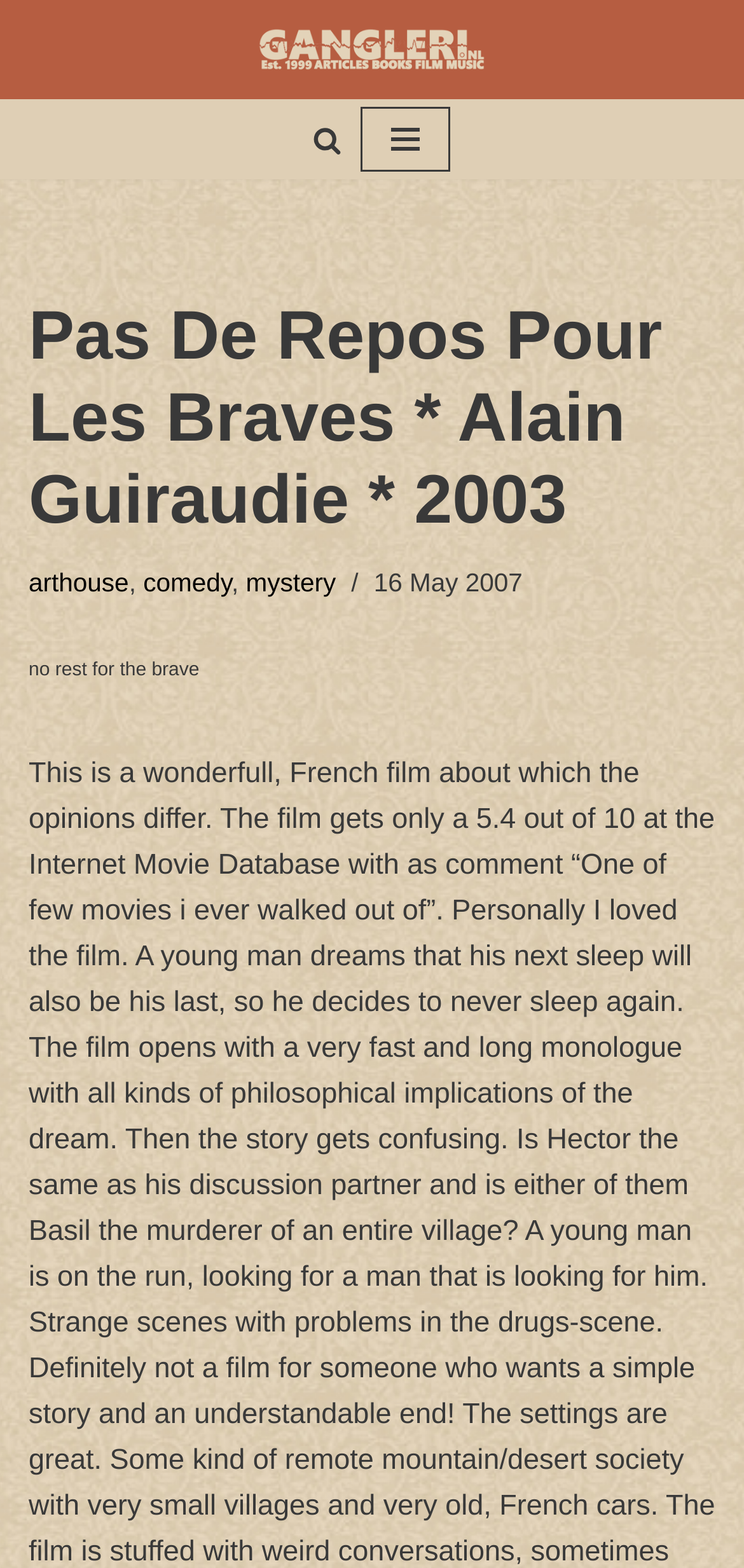For the given element description mystery, determine the bounding box coordinates of the UI element. The coordinates should follow the format (top-left x, top-left y, bottom-right x, bottom-right y) and be within the range of 0 to 1.

[0.33, 0.362, 0.452, 0.38]